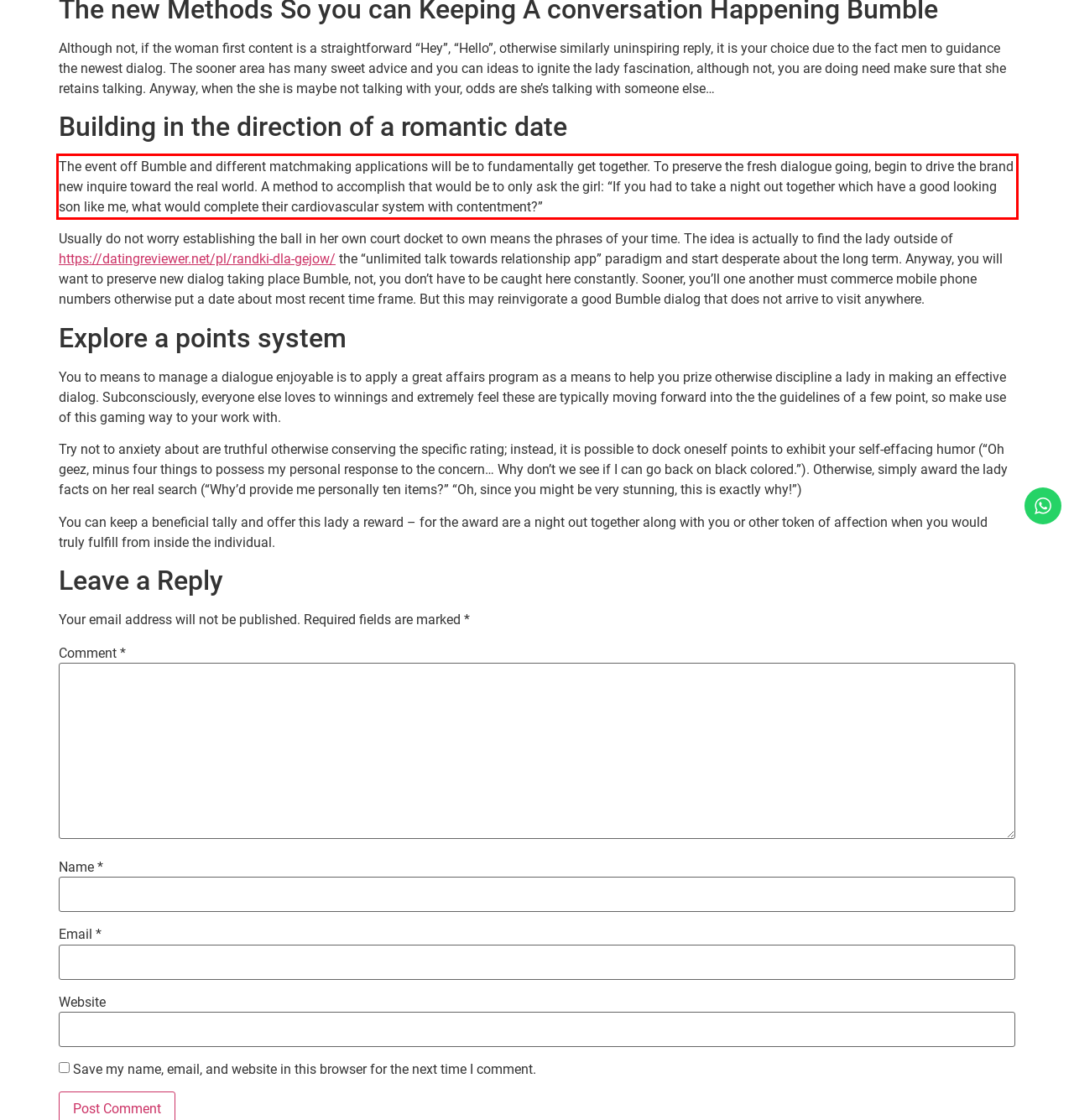There is a screenshot of a webpage with a red bounding box around a UI element. Please use OCR to extract the text within the red bounding box.

The event off Bumble and different matchmaking applications will be to fundamentally get together. To preserve the fresh dialogue going, begin to drive the brand new inquire toward the real world. A method to accomplish that would be to only ask the girl: “If you had to take a night out together which have a good looking son like me, what would complete their cardiovascular system with contentment?”